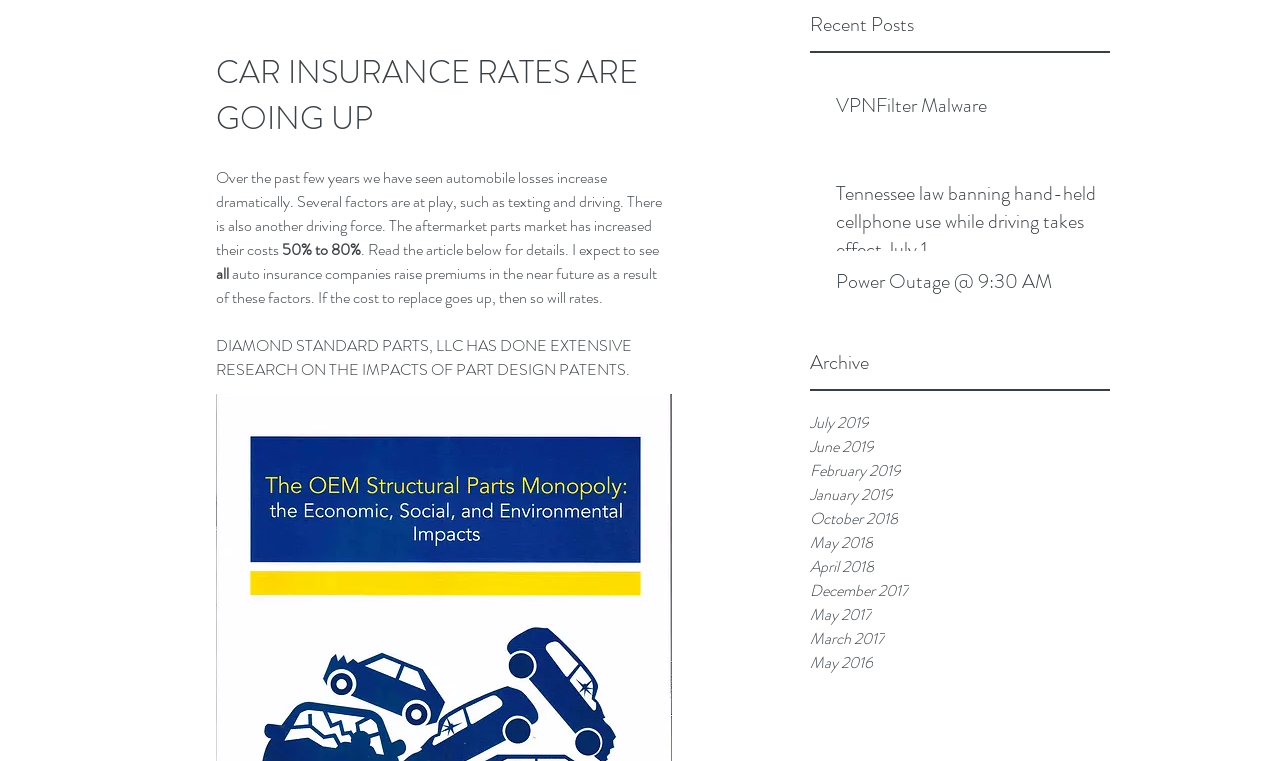What percentage increase is mentioned in the article?
Based on the image, answer the question with as much detail as possible.

The article mentions that automobile losses have increased dramatically, with a specific percentage increase of 50% to 80% mentioned in the text.